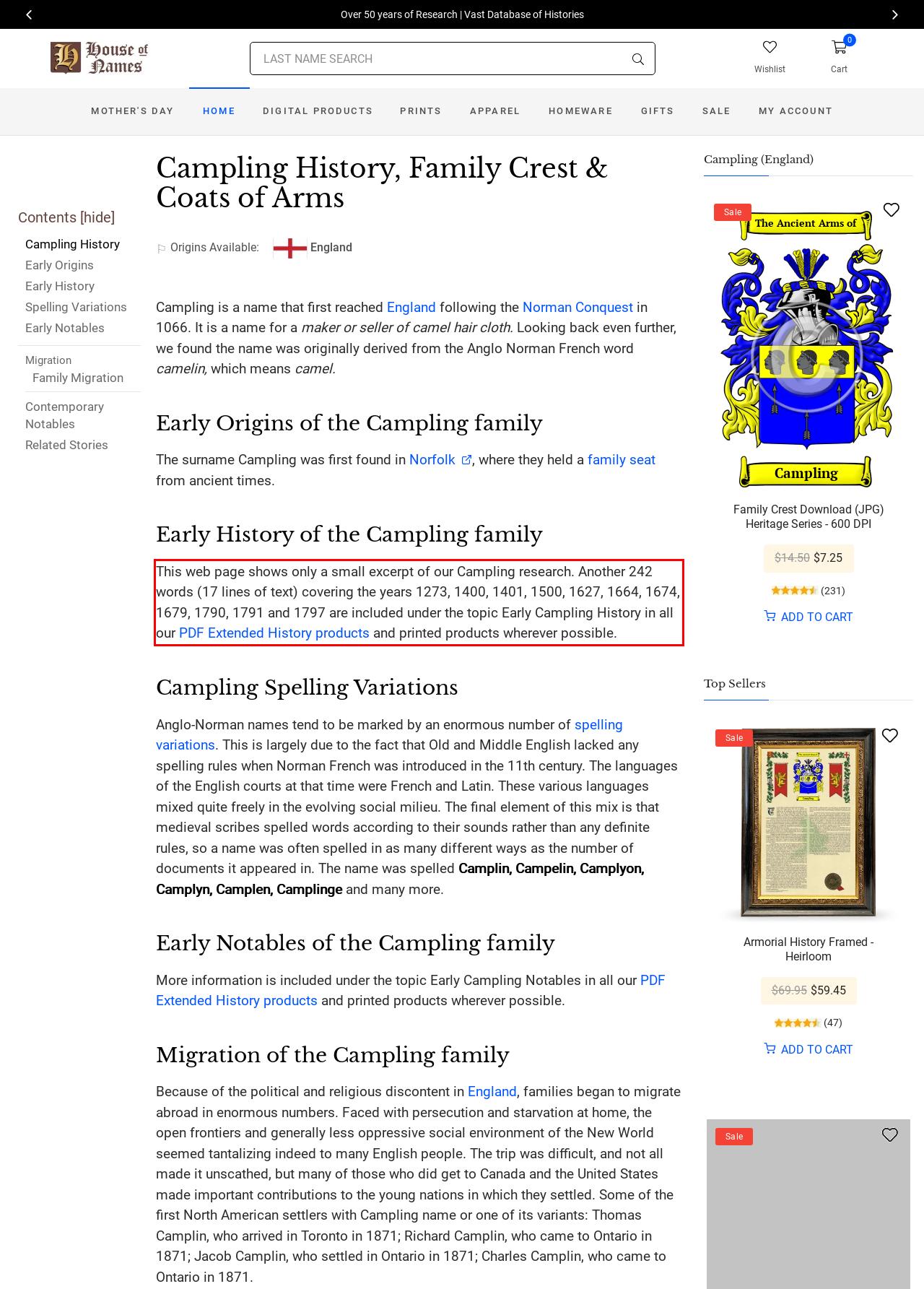Using the webpage screenshot, recognize and capture the text within the red bounding box.

This web page shows only a small excerpt of our Campling research. Another 242 words (17 lines of text) covering the years 1273, 1400, 1401, 1500, 1627, 1664, 1674, 1679, 1790, 1791 and 1797 are included under the topic Early Campling History in all our PDF Extended History products and printed products wherever possible.